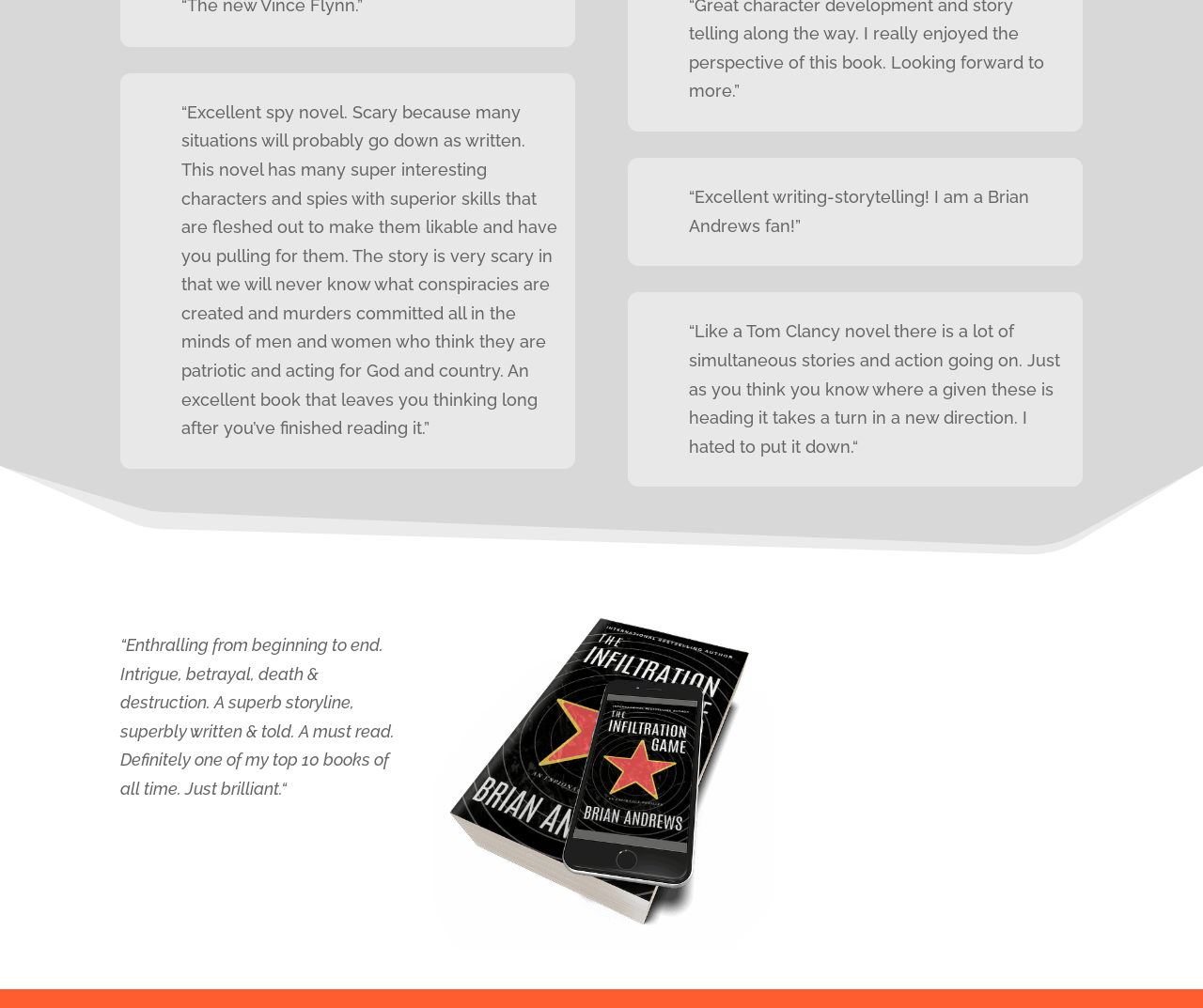Determine the bounding box for the UI element described here: "FREE PREVIEW".

[0.694, 0.703, 0.868, 0.753]